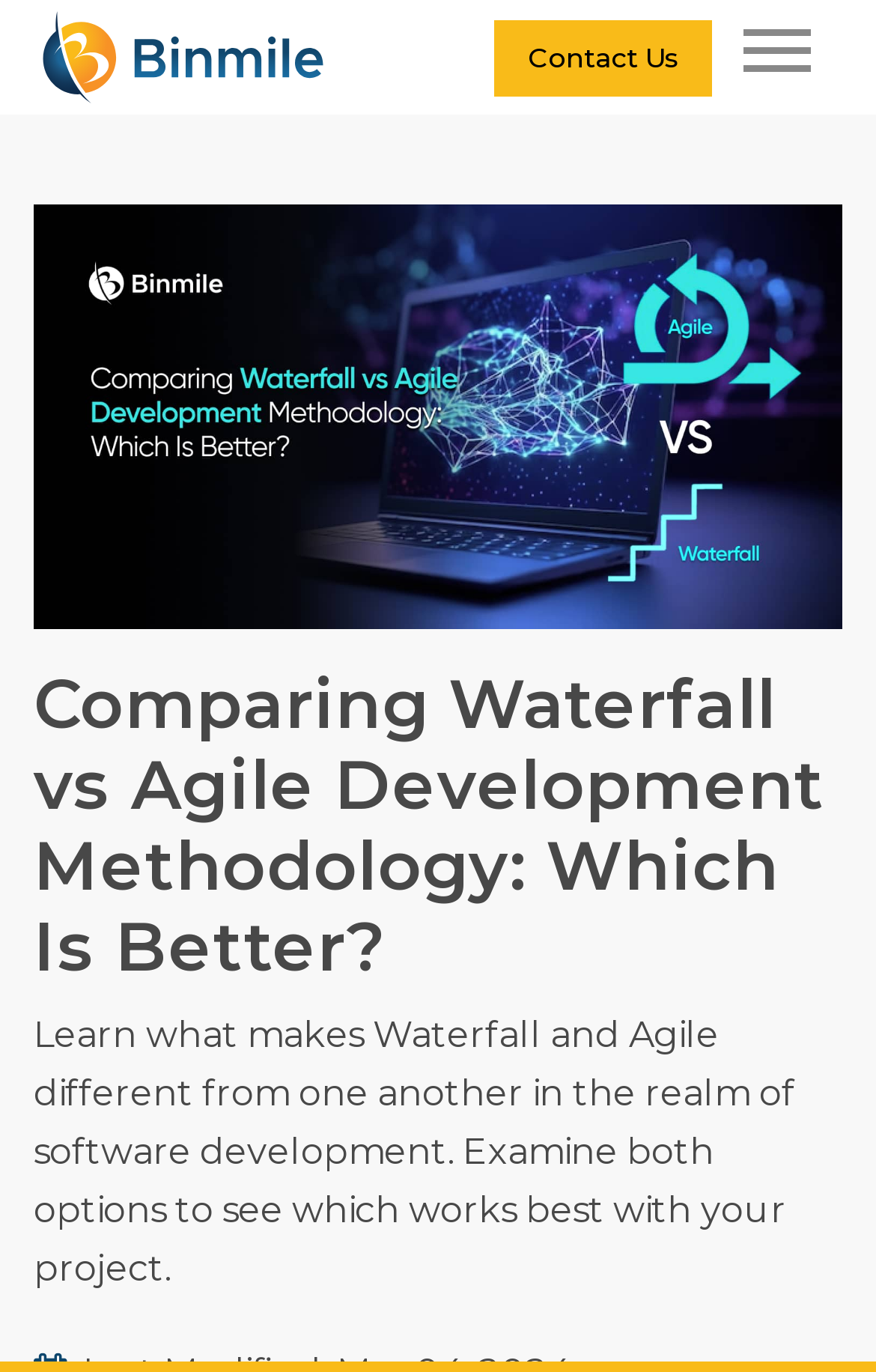Write an elaborate caption that captures the essence of the webpage.

The webpage is about comparing Waterfall and Agile development methodologies, with a focus on determining which one is better suited for a project. At the top left of the page, there is a link to "Binmile - Software Development Company" accompanied by an image with the same name. Below this, there is another link to the same company, but with a slightly different format.

On the top right, there is a link to "Contact Us". The main content of the page starts with a heading that reads "Comparing Waterfall vs Agile Development Methodology: Which Is Better?" This heading is centered near the top of the page.

Below the heading, there is a paragraph of text that summarizes the main topic of the page, explaining that it will explore the differences between Waterfall and Agile development methodologies in software development and help determine which one is best for a project.

To the right of the text, there is an image related to Waterfall vs Agile development methodology, which takes up a significant portion of the page. Overall, the page has a simple layout with a clear focus on presenting information about the two development methodologies.